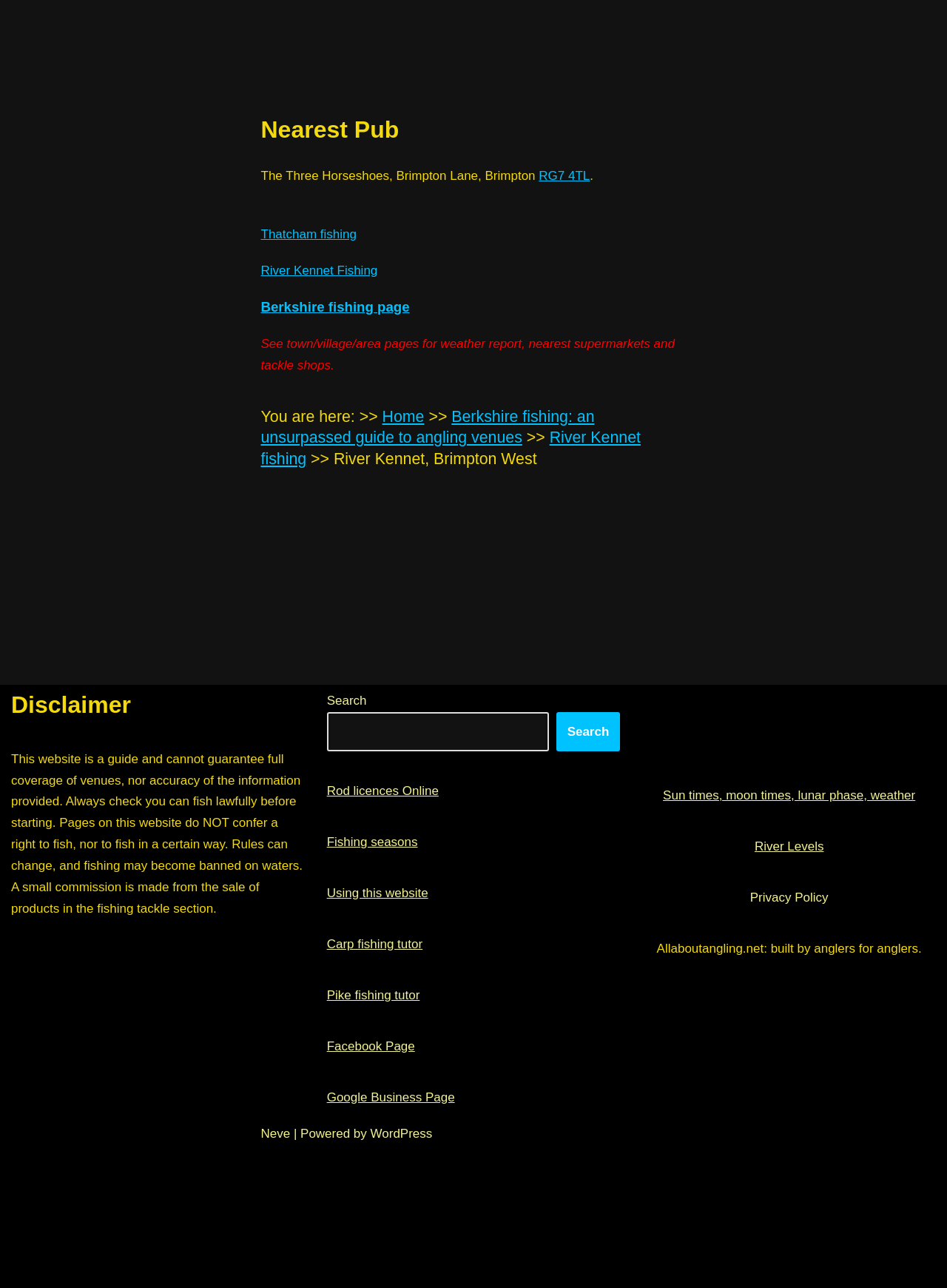Determine the bounding box coordinates for the area that should be clicked to carry out the following instruction: "Check the River Kennet fishing".

[0.275, 0.205, 0.399, 0.216]